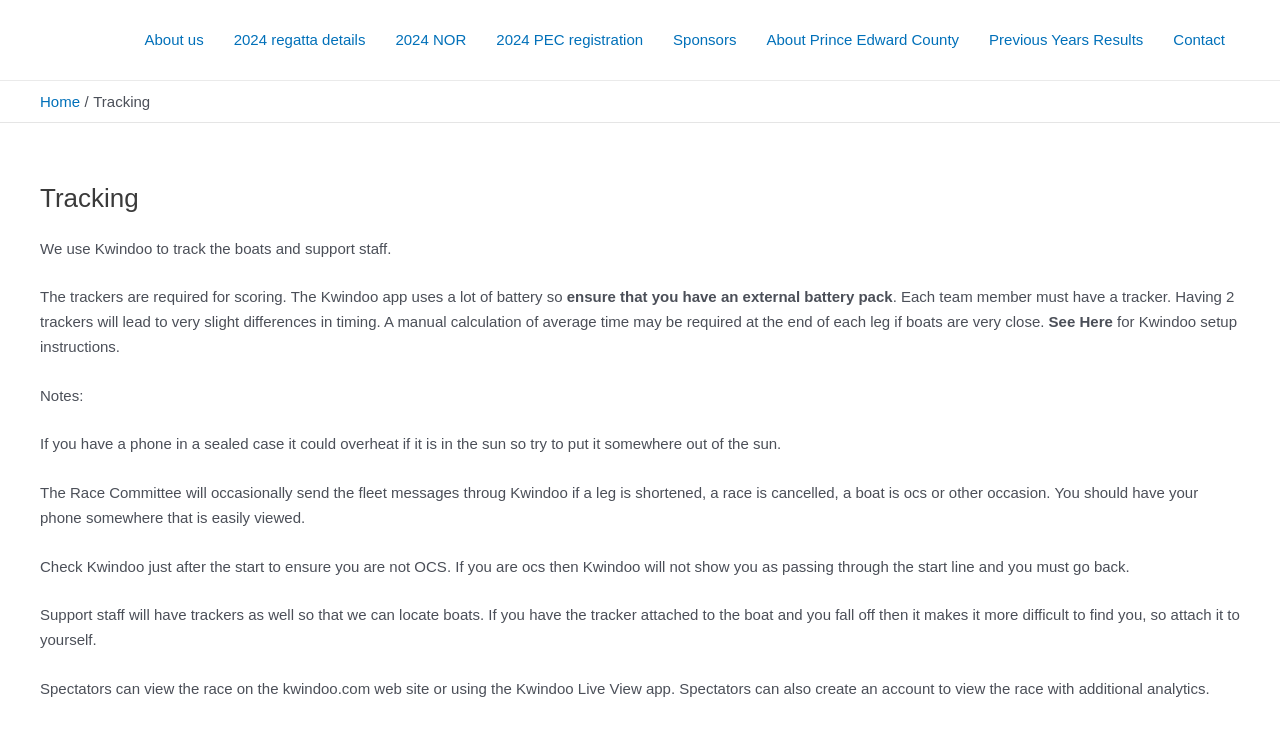What should racers do if they are OCS?
Kindly offer a comprehensive and detailed response to the question.

According to the webpage, if a racer is OCS (on course side), they should go back, as Kwindoo will not show them as passing through the start line. This is mentioned in the notes section of the webpage.